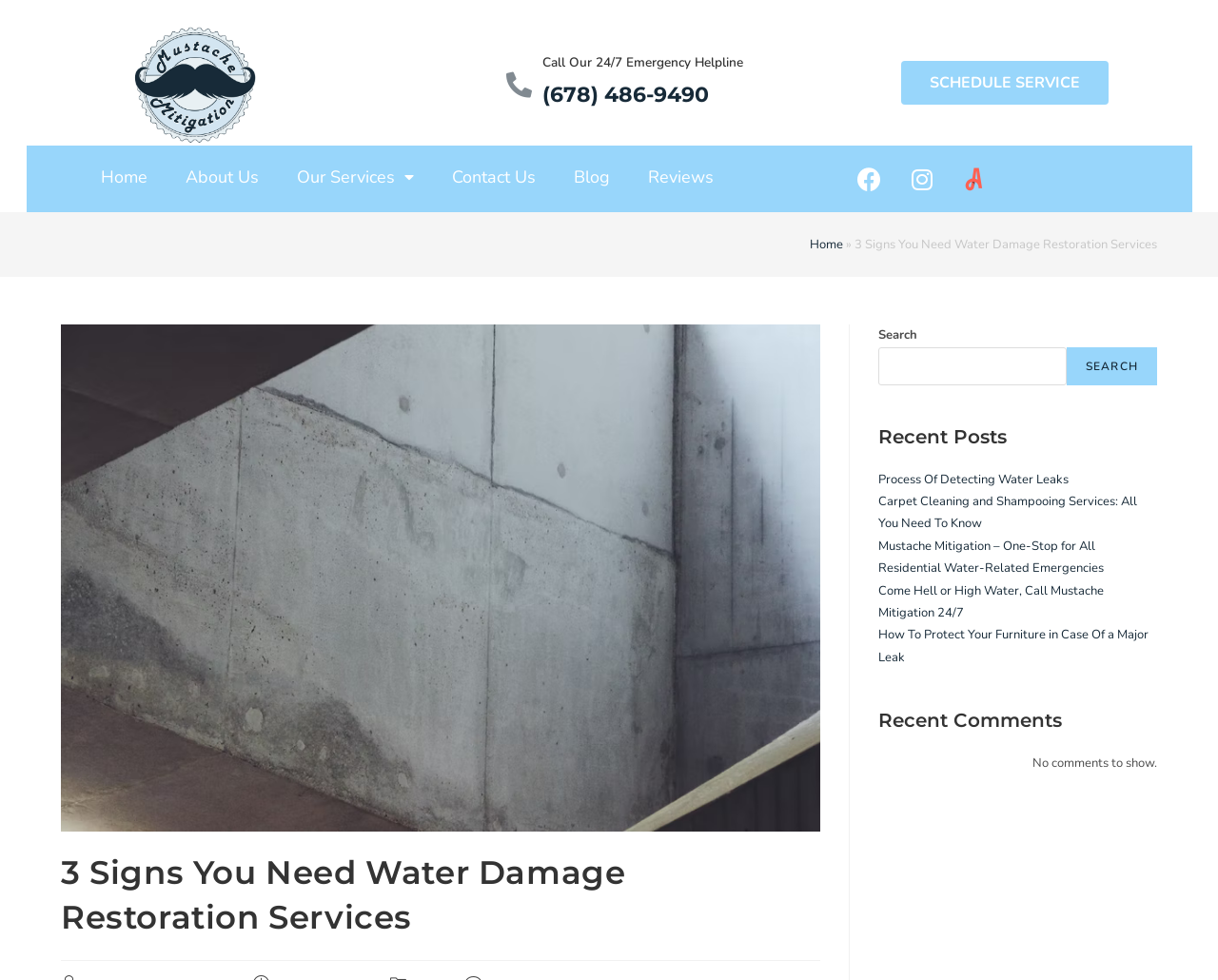Provide the bounding box coordinates of the UI element that matches the description: "Facebook".

[0.694, 0.158, 0.733, 0.207]